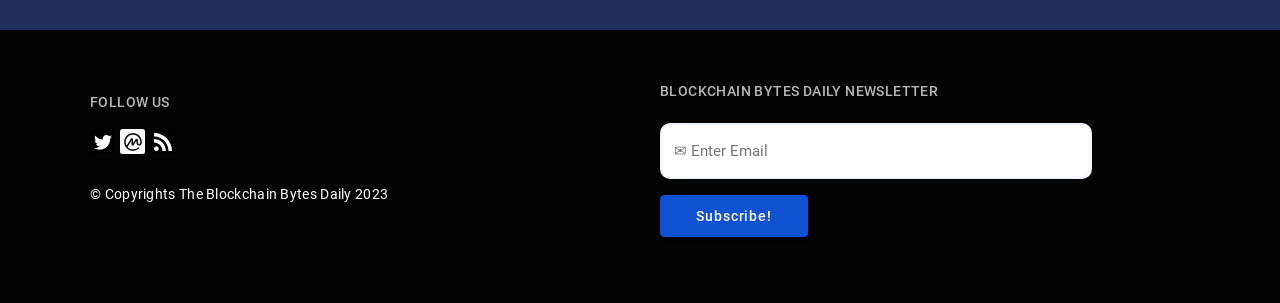What is the copyright year mentioned on the webpage?
Please answer the question with a detailed and comprehensive explanation.

The copyright year mentioned on the webpage is 2023, which is evident from the StaticText element '© Copyrights The Blockchain Bytes Daily 2023'.